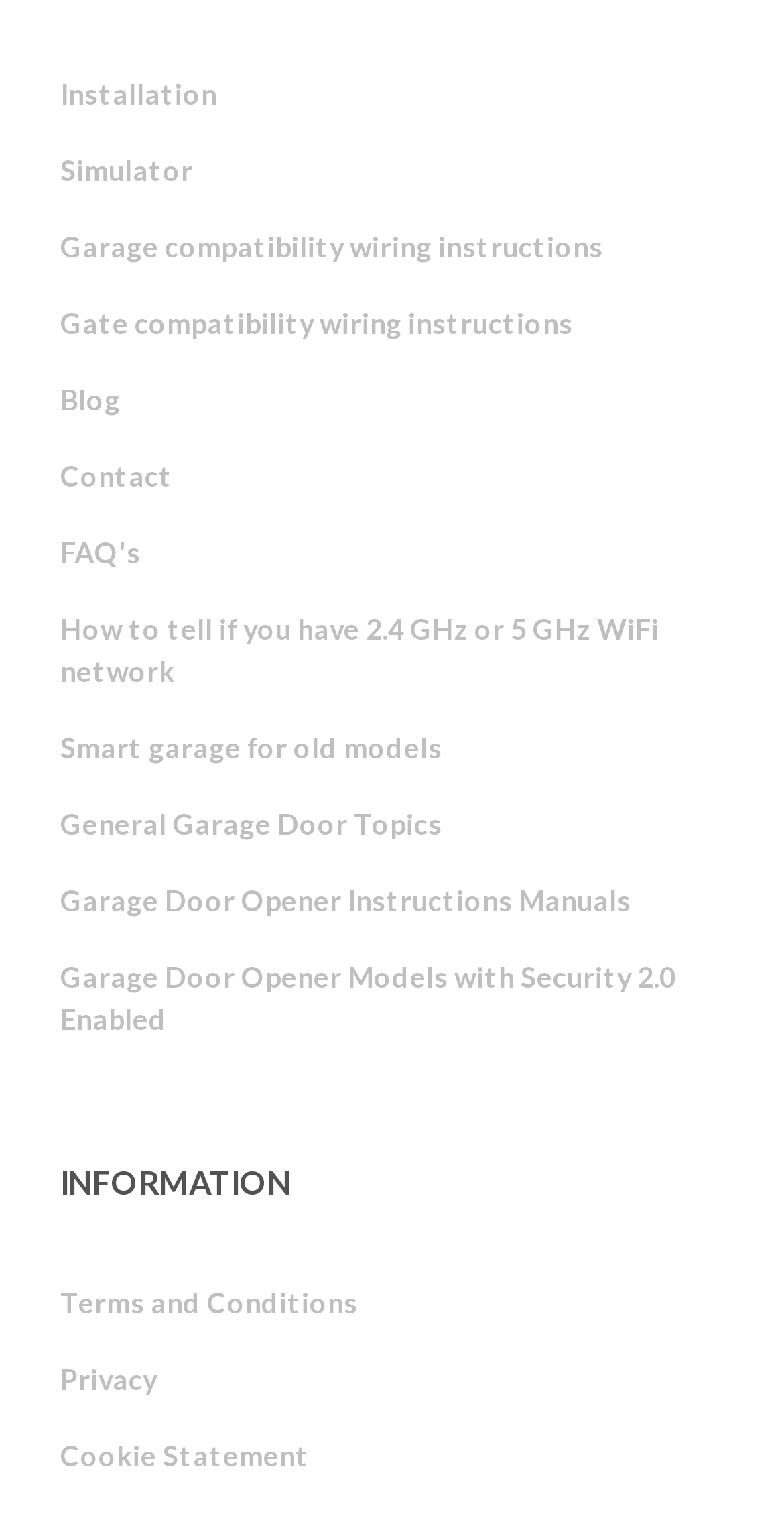Please identify the bounding box coordinates of the element that needs to be clicked to perform the following instruction: "Read about the vital role of medical marijuana doctors in patient care".

None